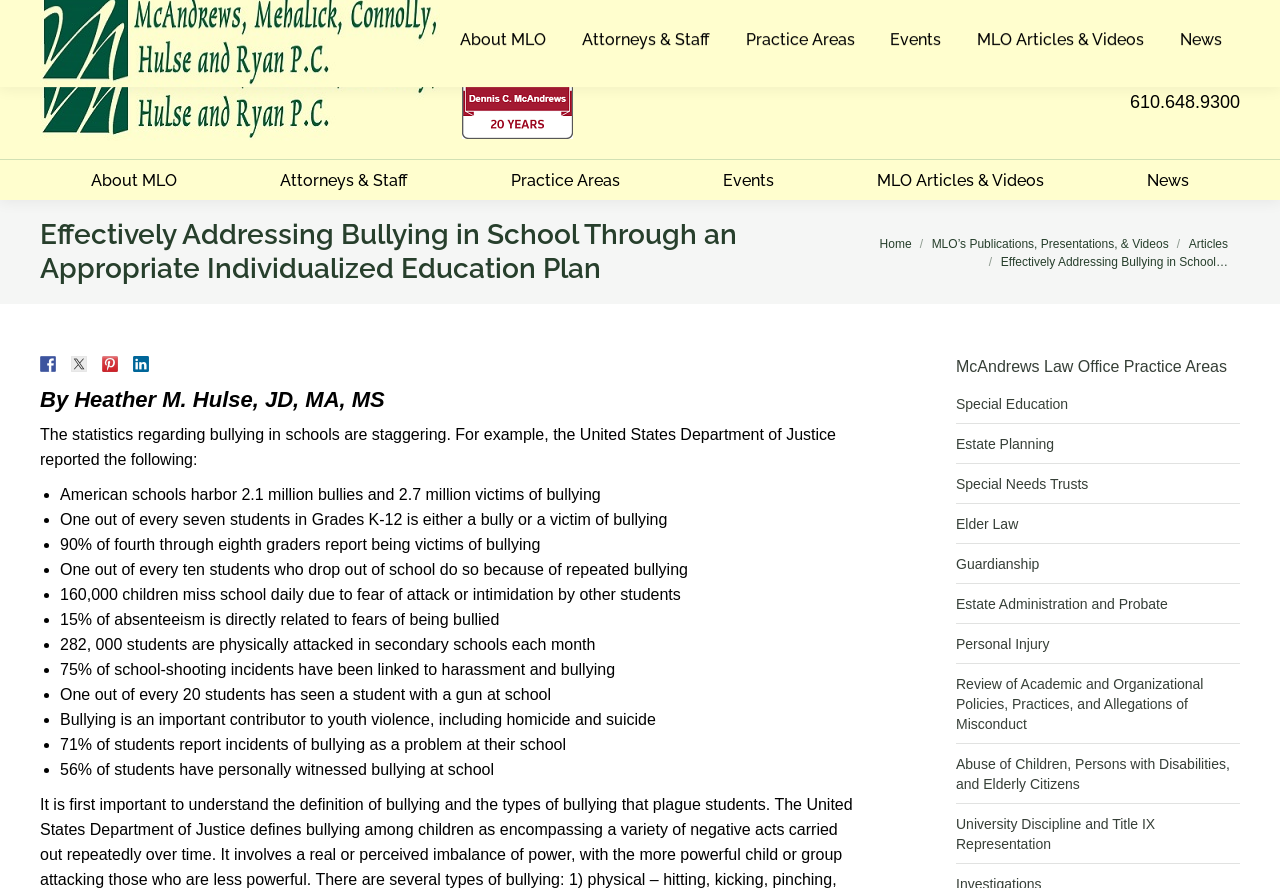What is the phone number at the top of the page?
From the details in the image, provide a complete and detailed answer to the question.

I found the phone number at the top of the page by looking at the StaticText element with the bounding box coordinates [0.031, 0.007, 0.089, 0.023]. The text content of this element is '610.648.9300'.